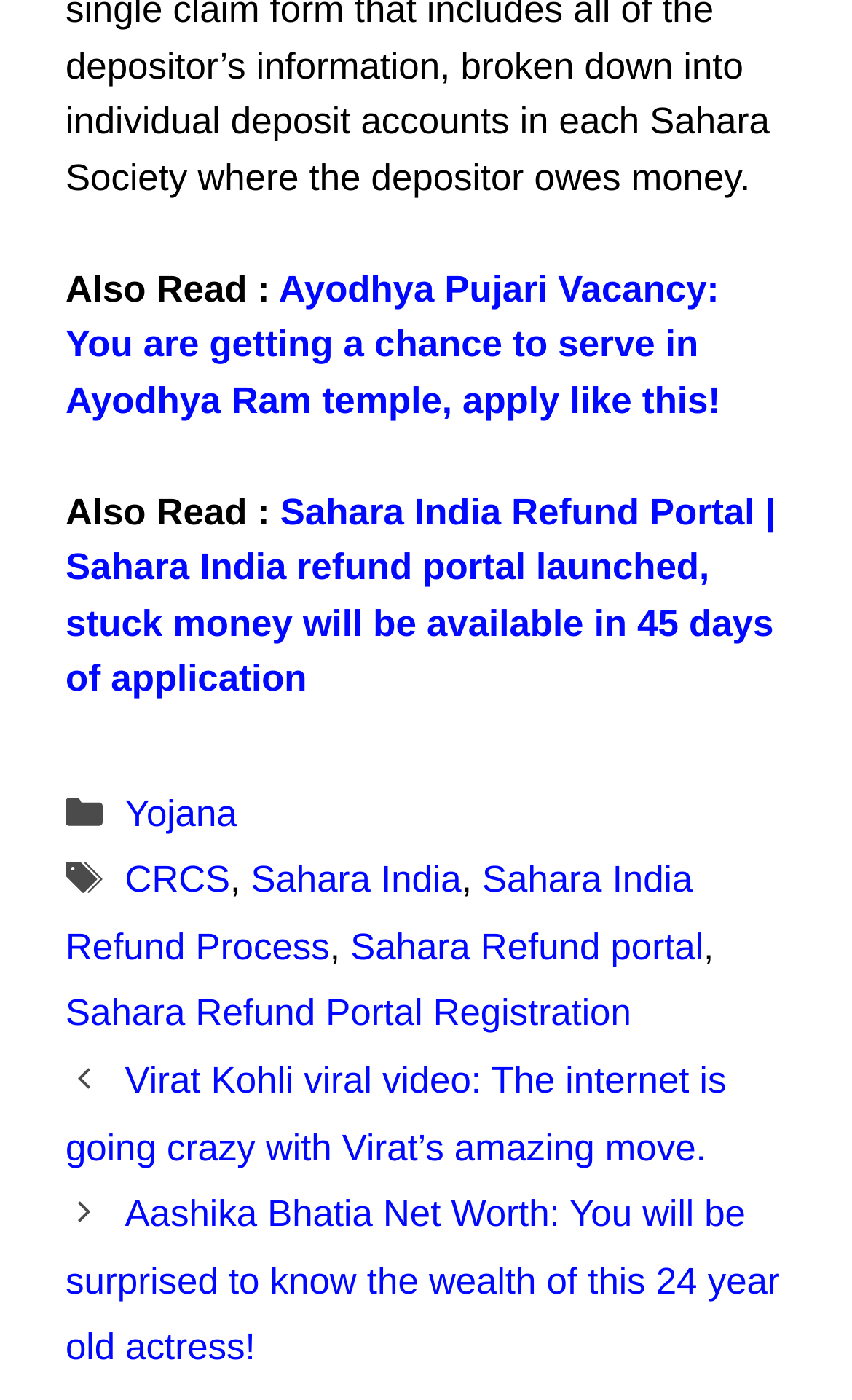Utilize the information from the image to answer the question in detail:
What is the position of the 'Also Read :' text?

The 'Also Read :' text has a bounding box coordinate of [0.077, 0.191, 0.327, 0.221], which indicates that it is located at the top-left section of the webpage.